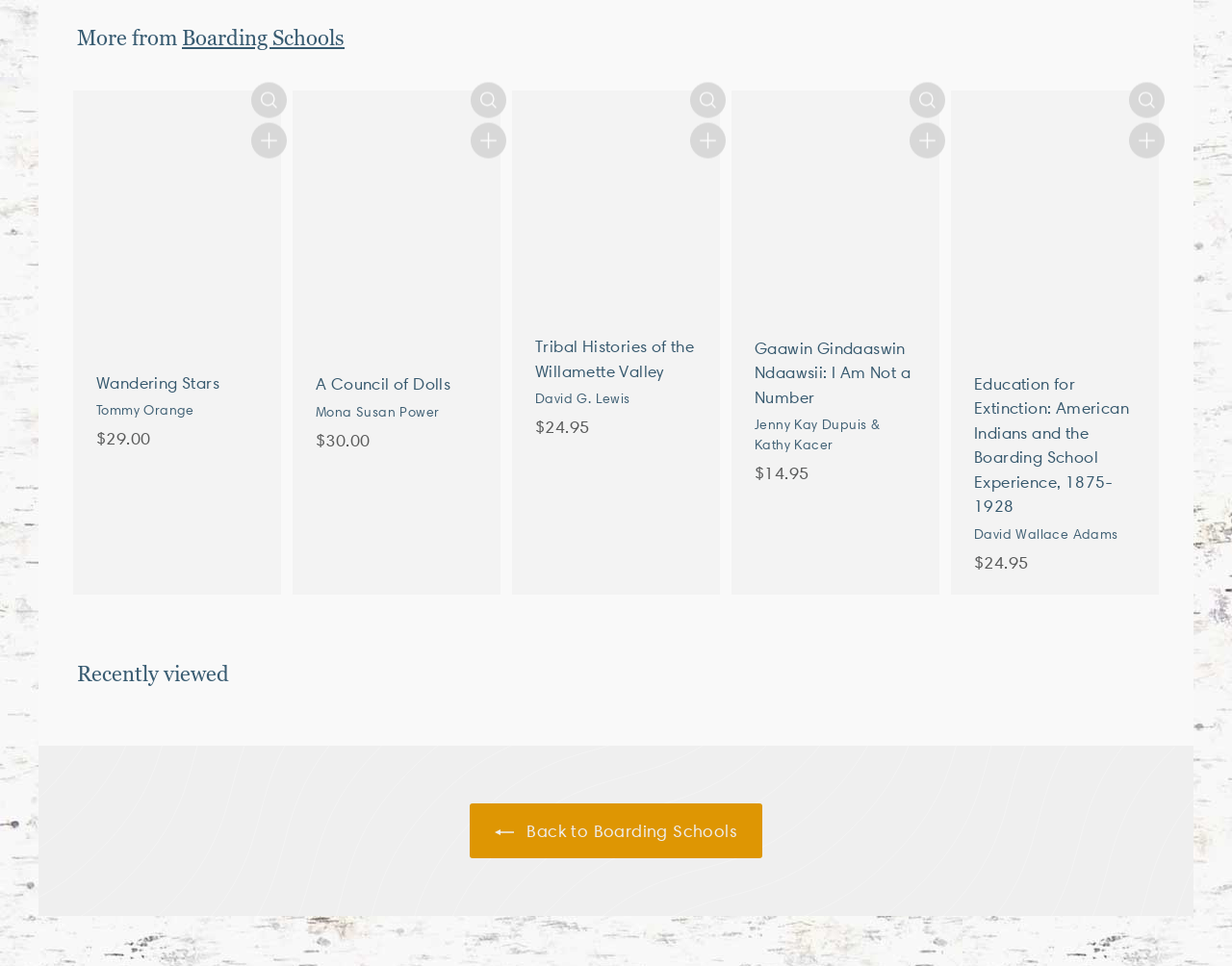What is the price of 'Wandering Stars by Tommy Orange'?
Could you give a comprehensive explanation in response to this question?

The price of 'Wandering Stars by Tommy Orange' can be found in the link element with the text 'Wandering Stars by Tommy Orange Wandering Stars Tommy Orange $29.00'. The price is mentioned as $29.00.